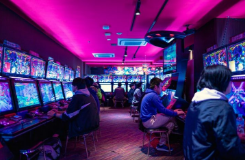Give a detailed account of everything present in the image.

The image captures the vibrant atmosphere of a modern gaming arcade, where players are immersed in their gaming experiences. Rows of illuminated arcade machines line the walls, showcasing colorful screens that glow against the backdrop of a richly colored pink ceiling. The room is filled with Focused gamers, highlighting the engaging and social nature of arcade gaming. The dim lighting, combined with the neon lights from the machines, creates a dynamic and energetic setting, emphasizing the allure of contemporary gaming culture. Overall, it reflects a communal space where technology and entertainment converge, providing enjoyment and competition for enthusiasts.